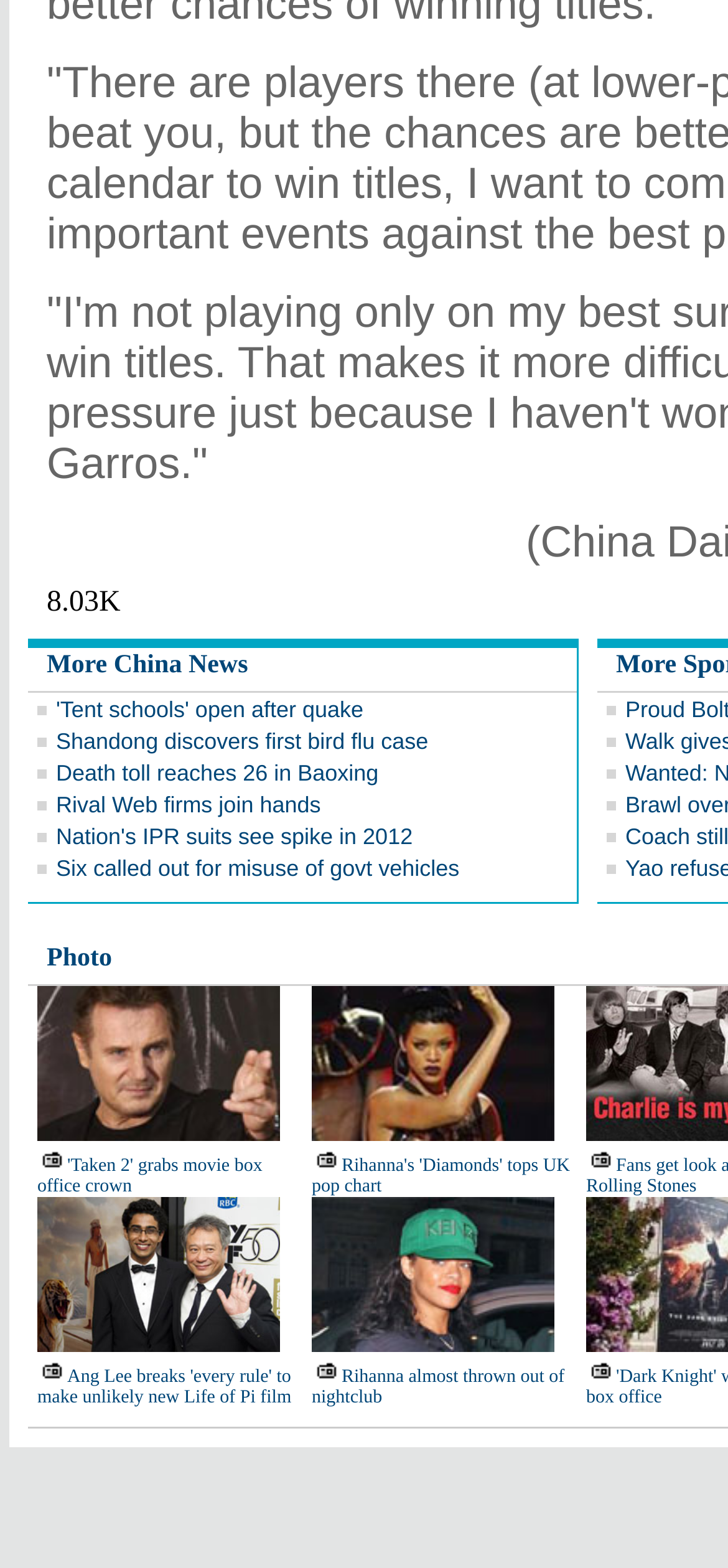What is the number of China news?
Refer to the image and respond with a one-word or short-phrase answer.

8.03K